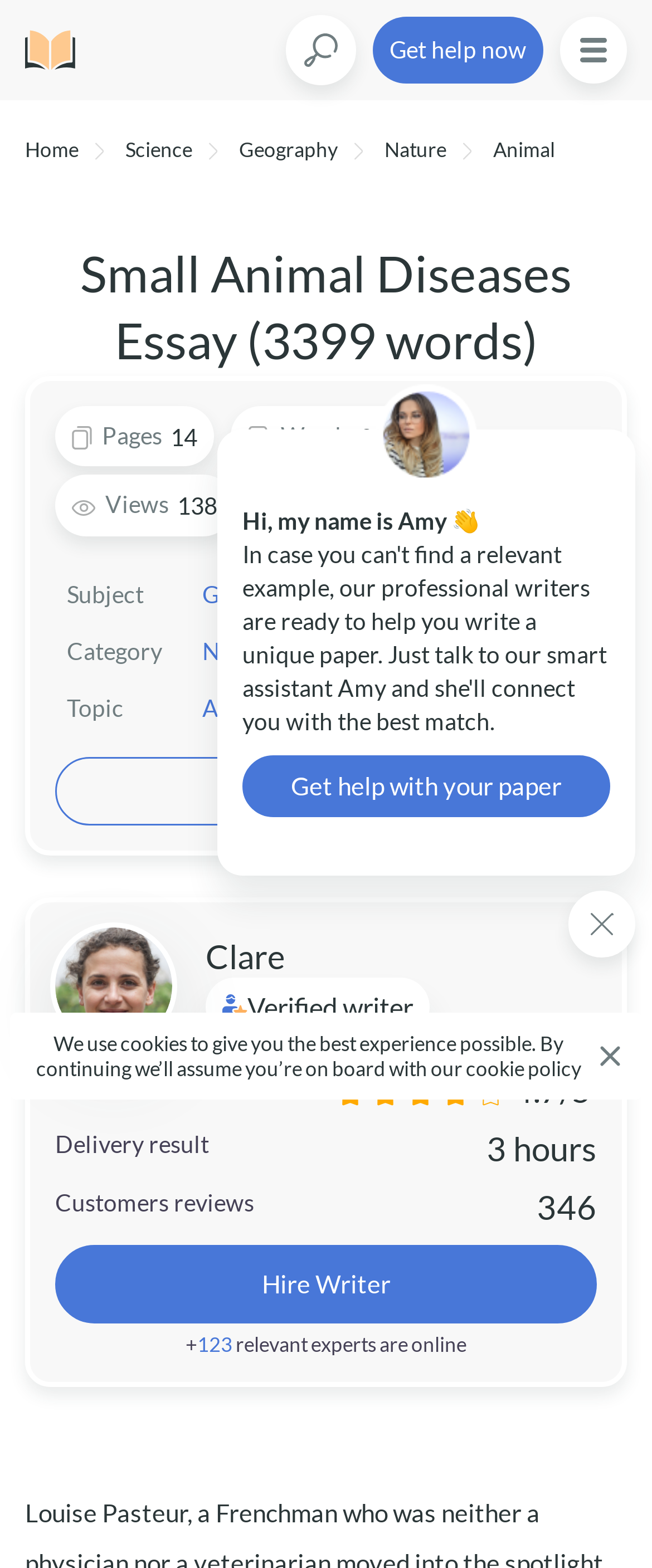Identify the primary heading of the webpage and provide its text.

Small Animal Diseases Essay (3399 words)